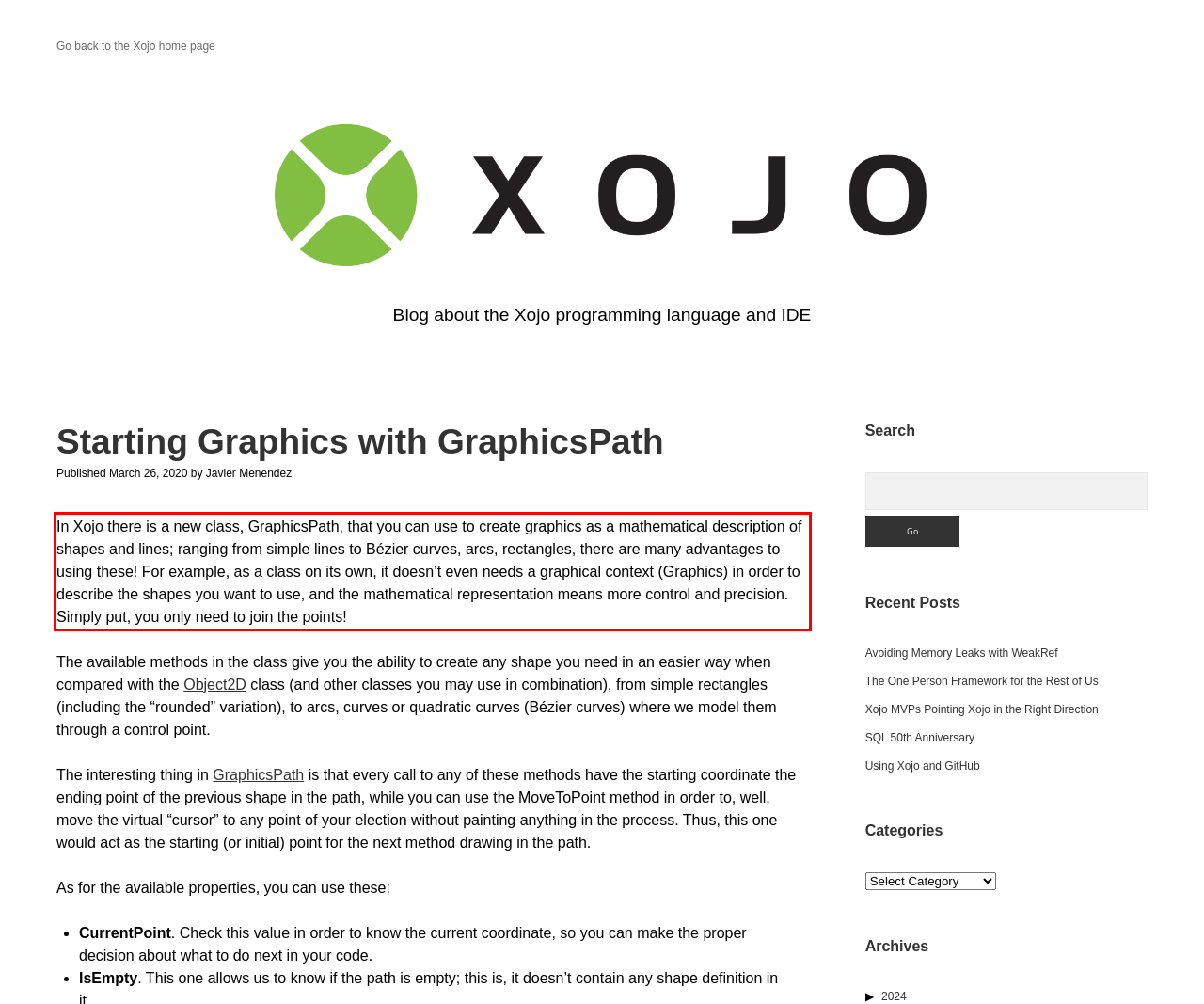You have a screenshot of a webpage with a UI element highlighted by a red bounding box. Use OCR to obtain the text within this highlighted area.

In Xojo there is a new class, GraphicsPath, that you can use to create graphics as a mathematical description of shapes and lines; ranging from simple lines to Bézier curves, arcs, rectangles, there are many advantages to using these! For example, as a class on its own, it doesn’t even needs a graphical context (Graphics) in order to describe the shapes you want to use, and the mathematical representation means more control and precision. Simply put, you only need to join the points!